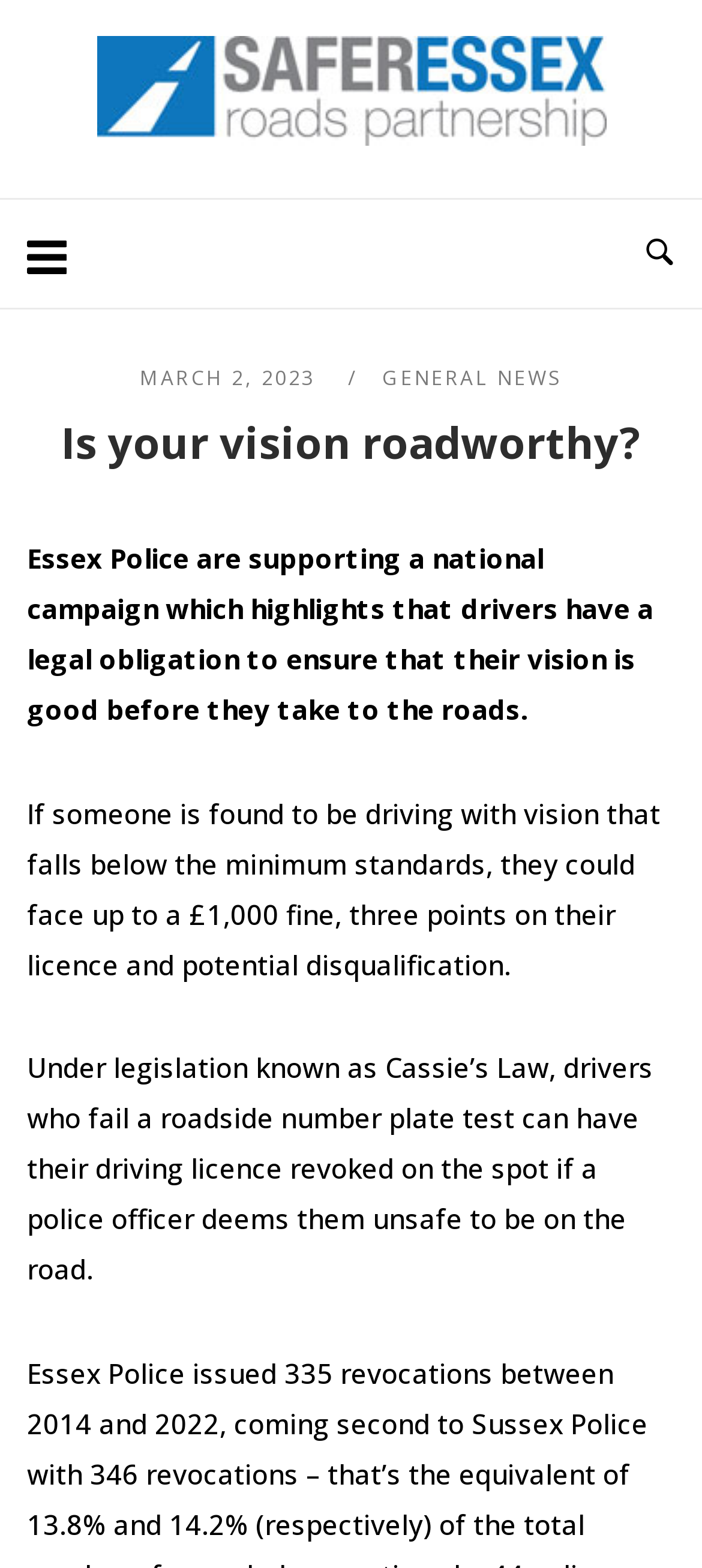Identify the bounding box of the UI component described as: "aria-label="Open Search"".

[0.918, 0.151, 0.962, 0.172]